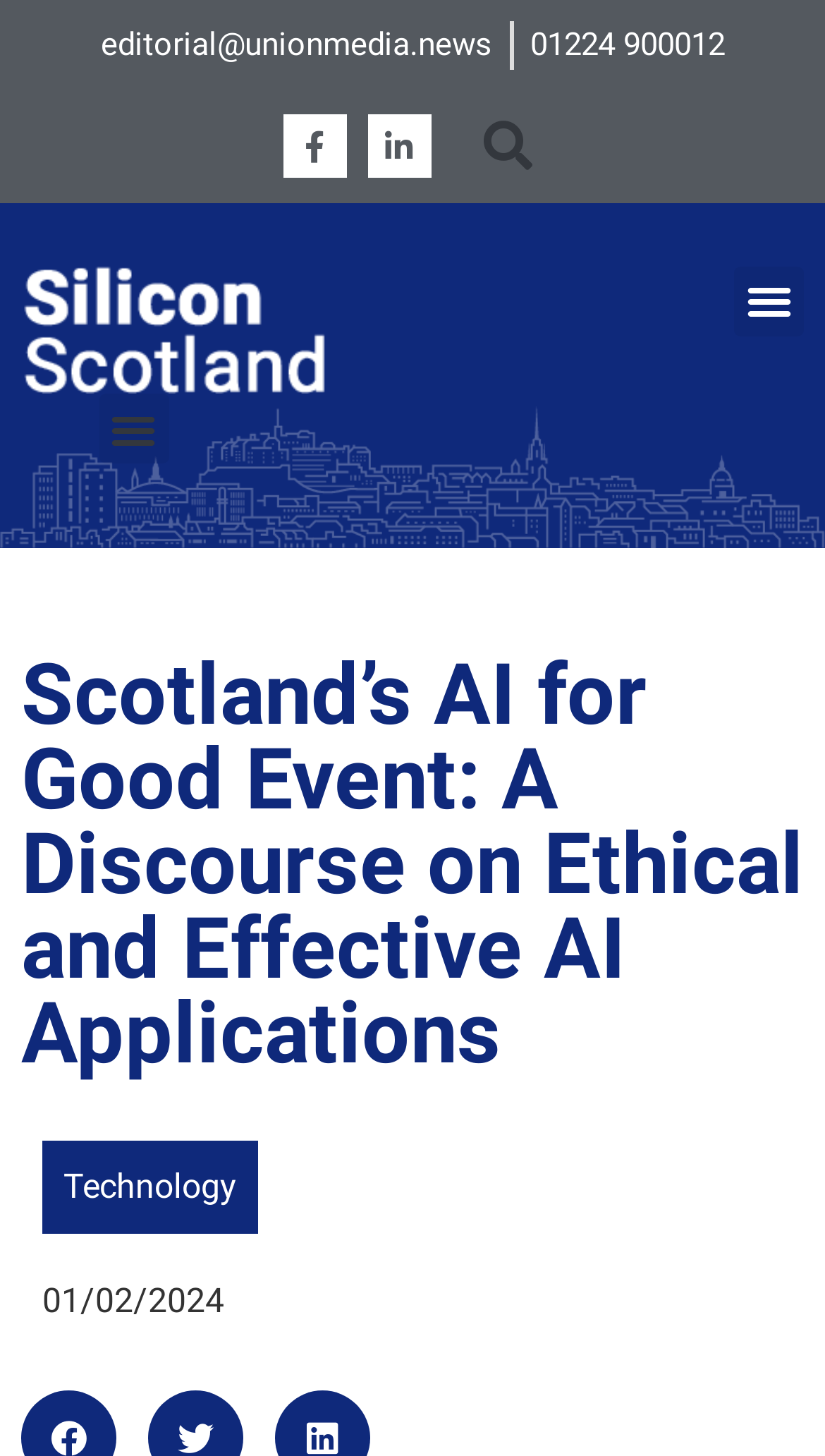Locate the bounding box coordinates of the UI element described by: "Technology". Provide the coordinates as four float numbers between 0 and 1, formatted as [left, top, right, bottom].

[0.077, 0.801, 0.287, 0.829]